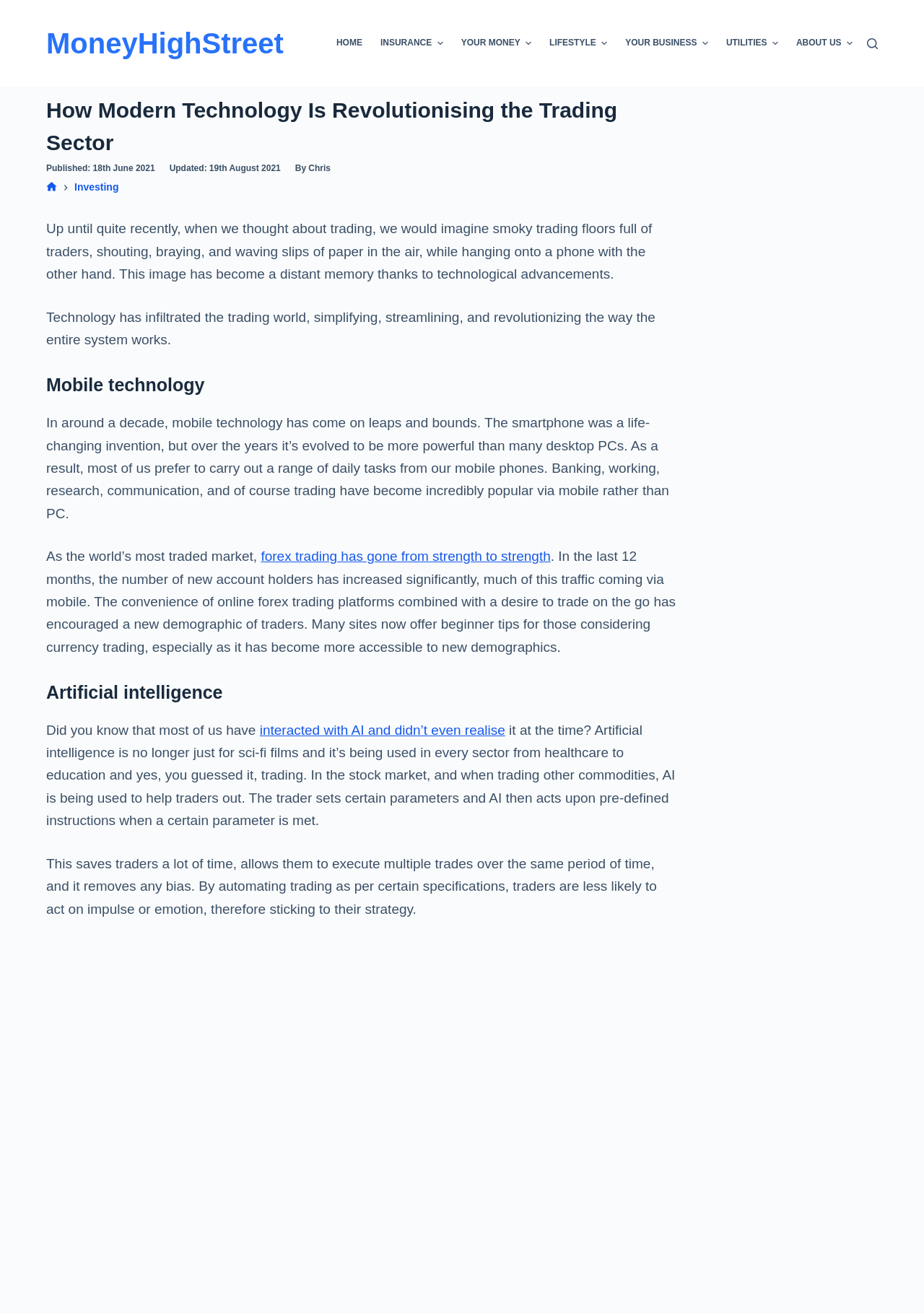Based on the element description Skip to content, identify the bounding box coordinates for the UI element. The coordinates should be in the format (top-left x, top-left y, bottom-right x, bottom-right y) and within the 0 to 1 range.

[0.0, 0.0, 0.031, 0.011]